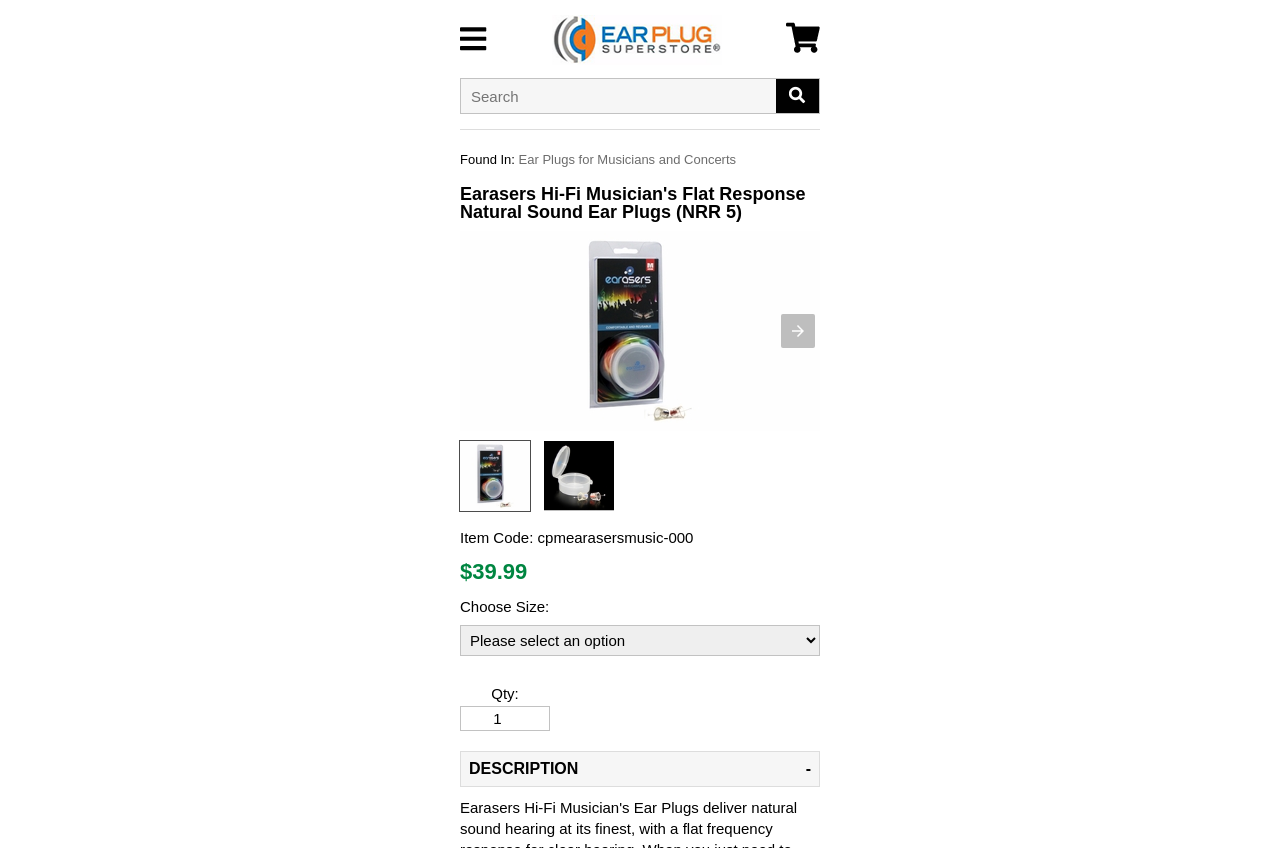How many items are in the carousel?
Examine the image closely and answer the question with as much detail as possible.

I found the answer by looking at the button elements on the webpage. There are two buttons, one labeled 'Previous item in carousel (1 of 2)' and another labeled 'Next item in carousel (2 of 2)'. This suggests that there are 2 items in the carousel.